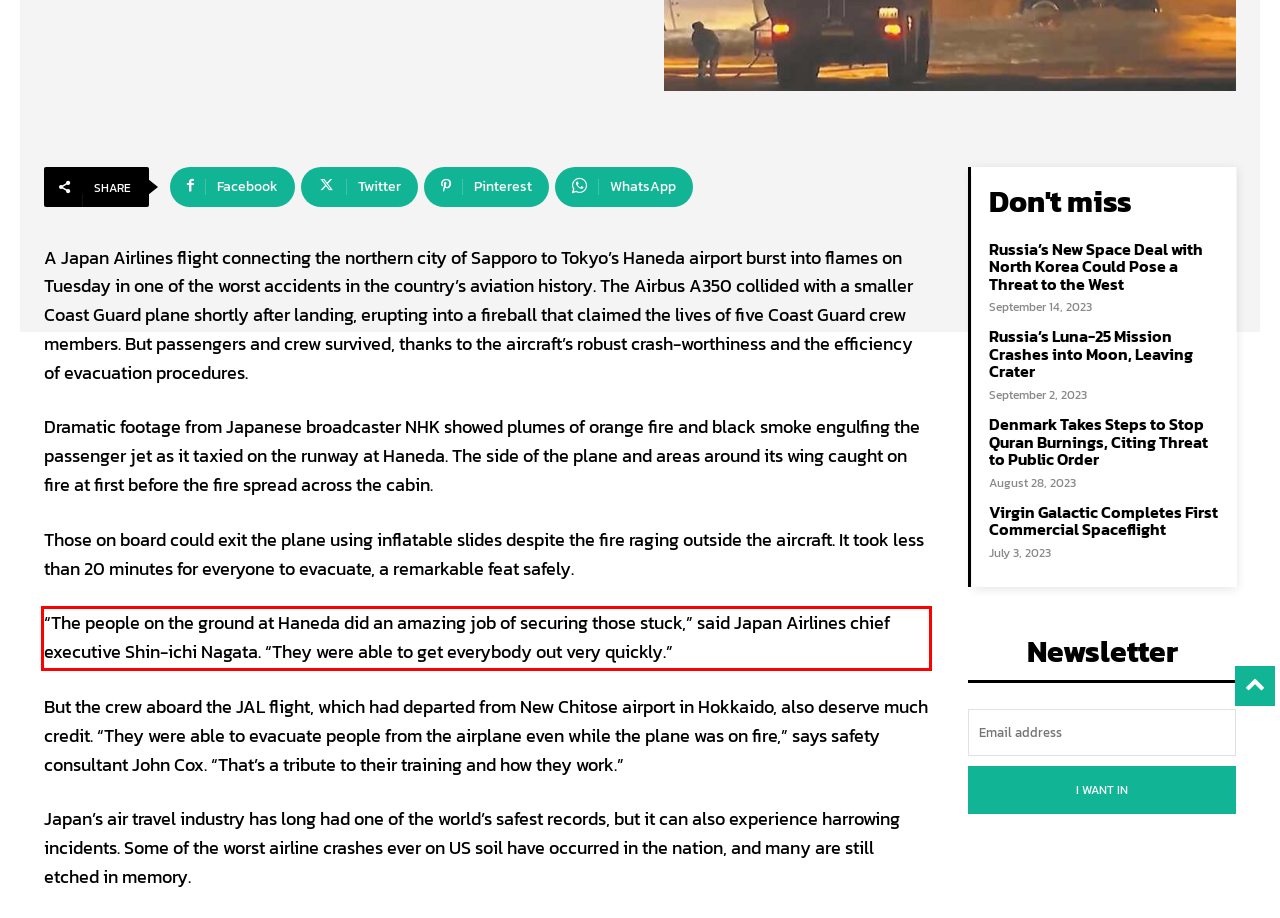Identify the text inside the red bounding box on the provided webpage screenshot by performing OCR.

“The people on the ground at Haneda did an amazing job of securing those stuck,” said Japan Airlines chief executive Shin-ichi Nagata. “They were able to get everybody out very quickly.”